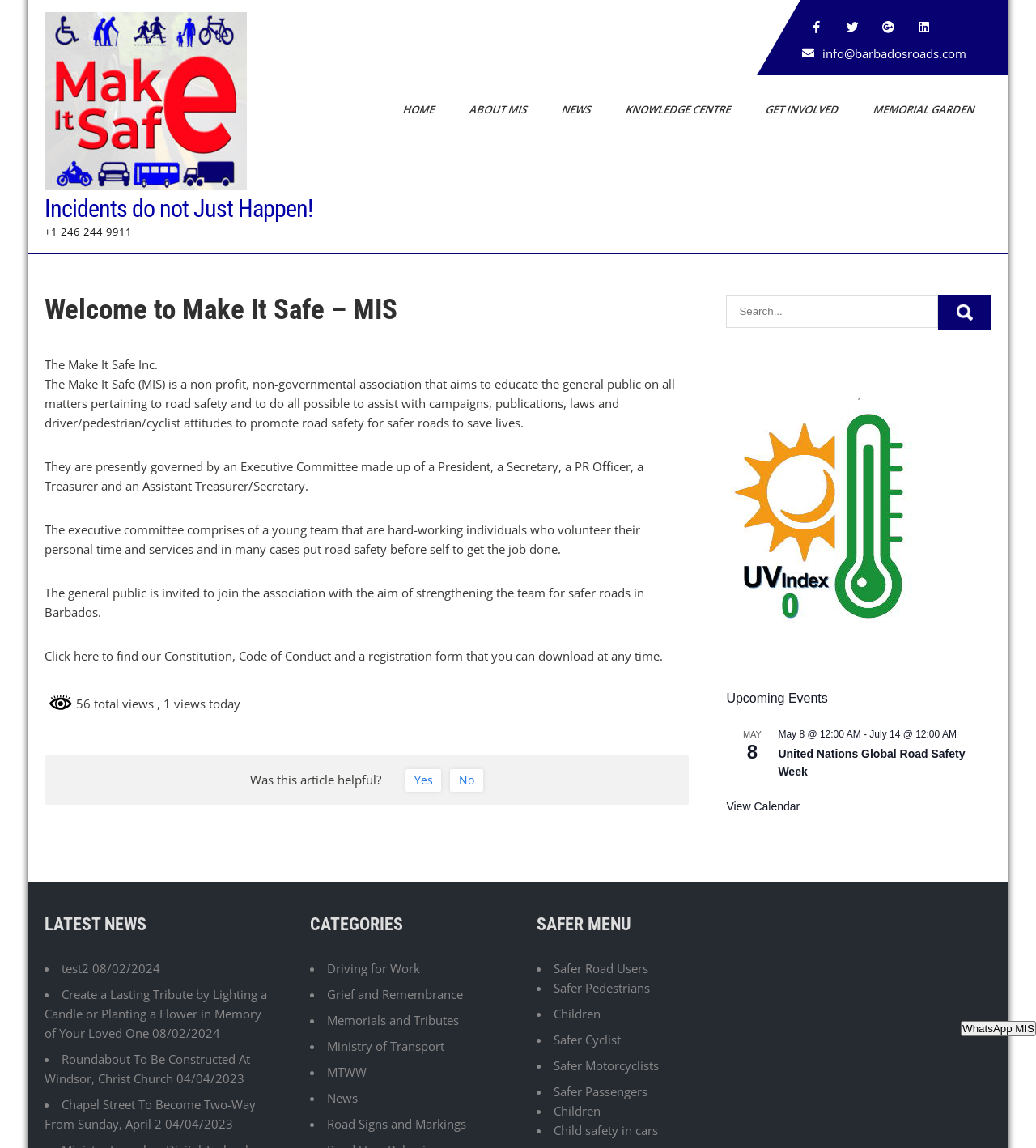What is the name of the upcoming event?
Using the image, give a concise answer in the form of a single word or short phrase.

United Nations Global Road Safety Week